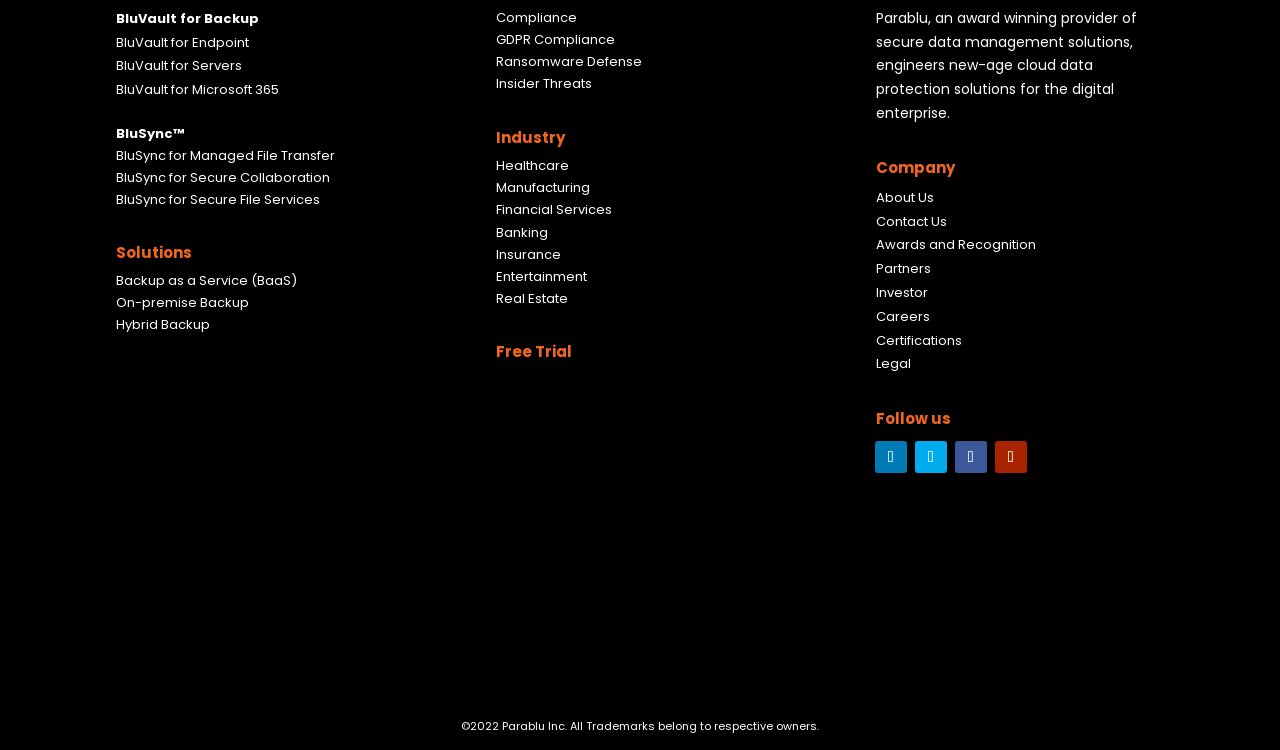Can you provide the bounding box coordinates for the element that should be clicked to implement the instruction: "Follow us on Twitter"?

[0.715, 0.549, 0.74, 0.592]